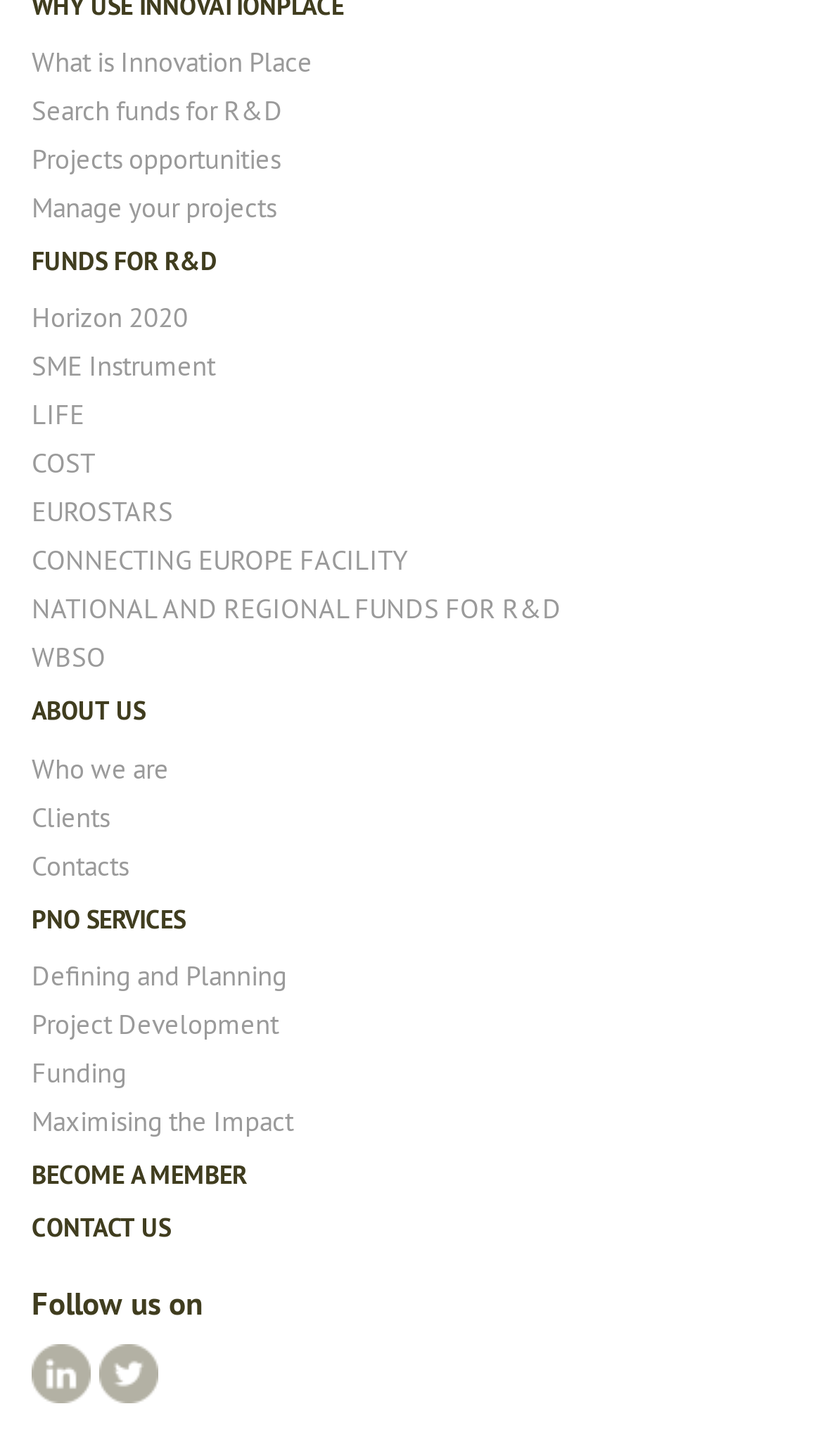Find the bounding box of the web element that fits this description: "Contact us".

[0.038, 0.831, 0.208, 0.854]